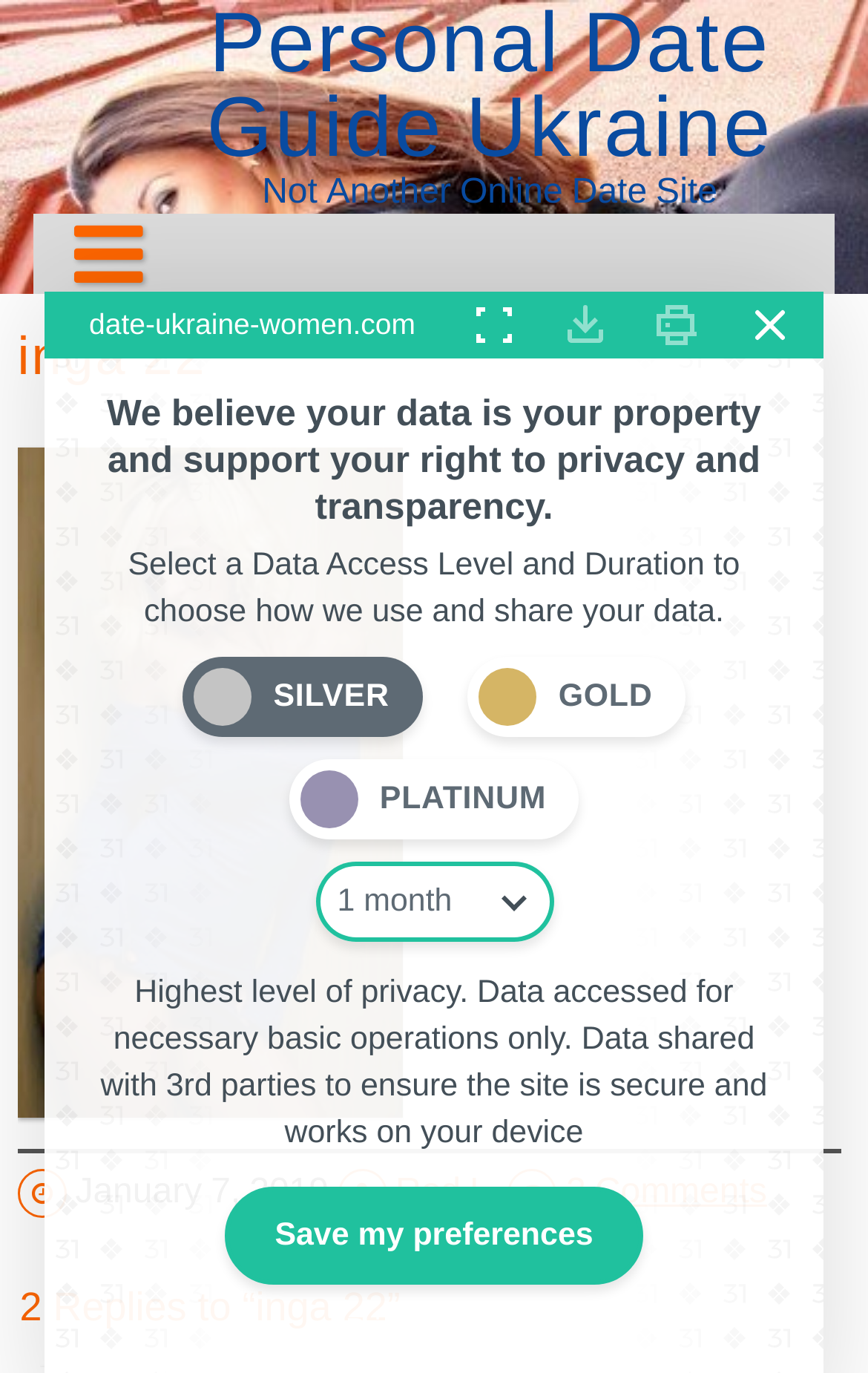Give a comprehensive overview of the webpage, including key elements.

The webpage is a personal date guide focused on Ukraine, with a prominent heading "Personal Date Guide Ukraine" at the top. Below this heading, there is a static text "Not Another Online Date Site". 

On the left side of the page, there is a vertical list of links, including "Personal Date Tour Packages Costs", "About Dating Sites", "About Me", "Store", "How To Date Ukraine Girls", "Items You Will Need In Ukraine!", "Blog Post", and "Free Consultation". 

To the right of these links, there is an article section with a heading "inga 22". Within this section, there is a link, a time stamp "January 7, 2019", and two more links, one of which is "Rod L." and the other is "2 Comments". 

Below the article section, there is a heading "2 Replies to “inga 22”". Under this heading, there is a static text "date-ukraine-women.com", three buttons "Expand Toggle", "Download Consent", and "Print Consent", and another button "Close Compliance". 

Further down, there is a section with a static text about data privacy and transparency, followed by a section with a radiogroup and three options: "Silver", "Gold", and "Platinum". Below this, there is a combobox and a generic section with a static text about the highest level of privacy. 

At the bottom of the page, there are two buttons: "Save my preferences" and "Privacy policy".